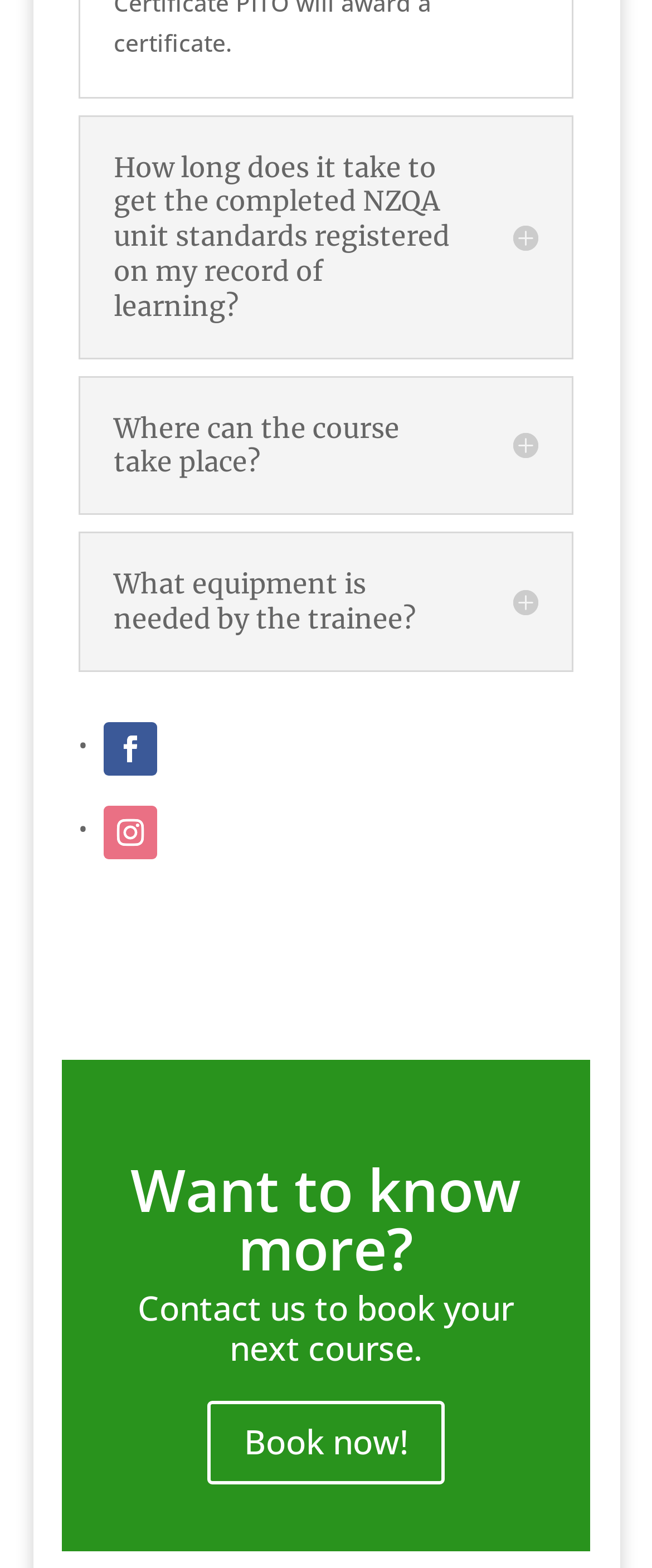How many headings are there in the question section?
Provide a comprehensive and detailed answer to the question.

The question section has three headings: 'How long does it take to get the completed NZQA unit standards registered on my record of learning?', 'Where can the course take place?', and 'What equipment is needed by the trainee?'. Therefore, there are three headings in the question section.